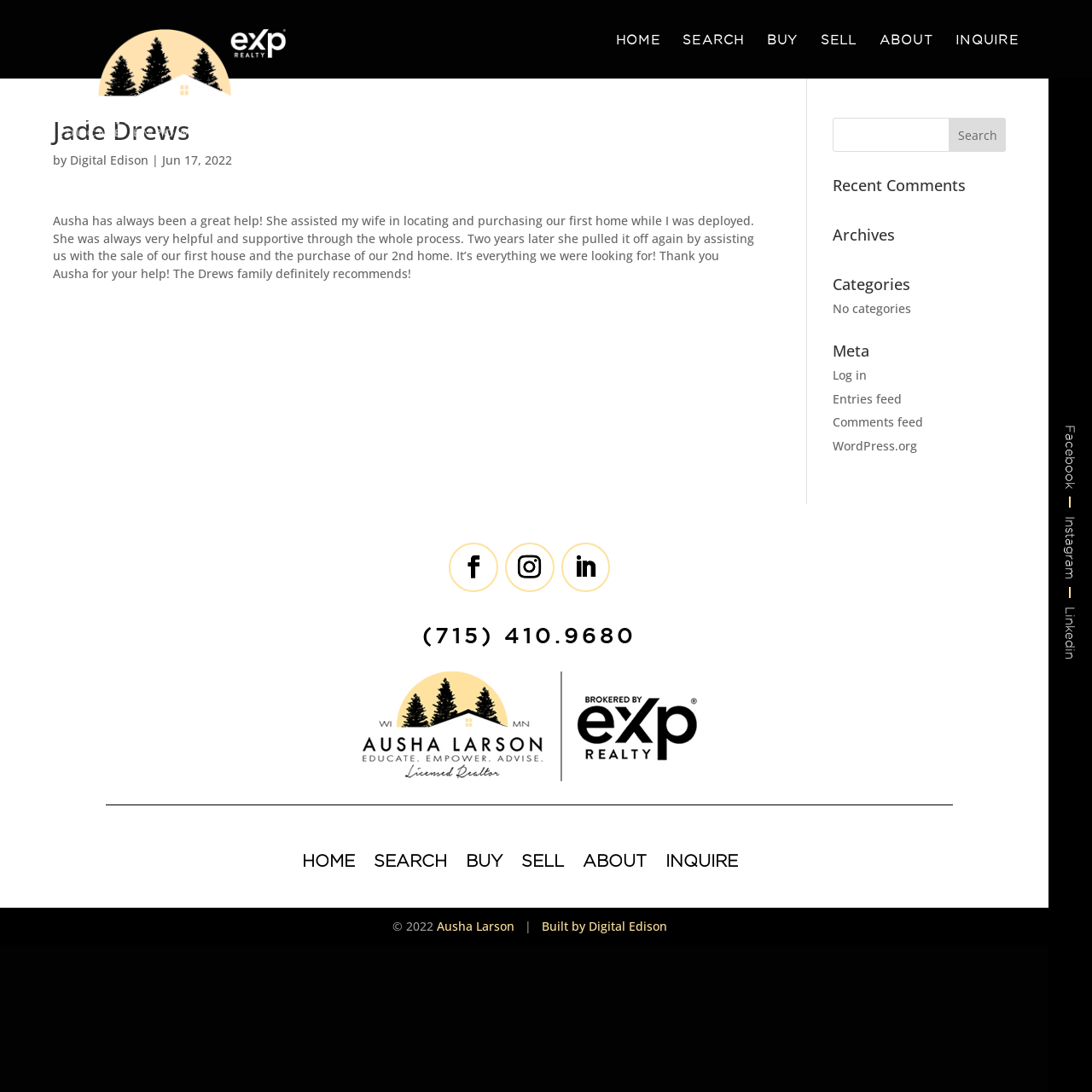Based on the description "SEARCH", find the bounding box of the specified UI element.

[0.625, 0.027, 0.682, 0.056]